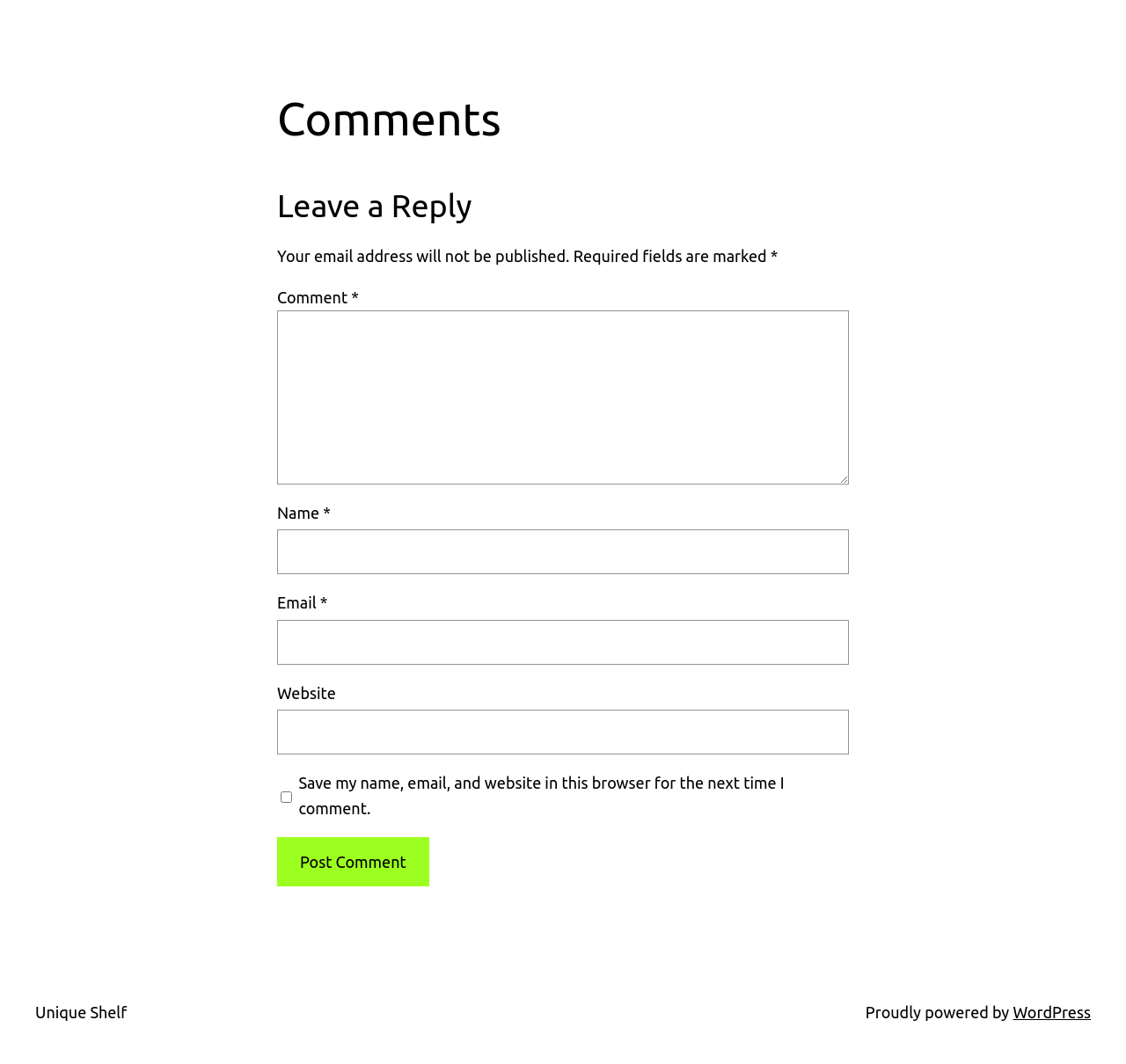Find the bounding box coordinates of the element to click in order to complete the given instruction: "Click the 'Solutions' link."

None